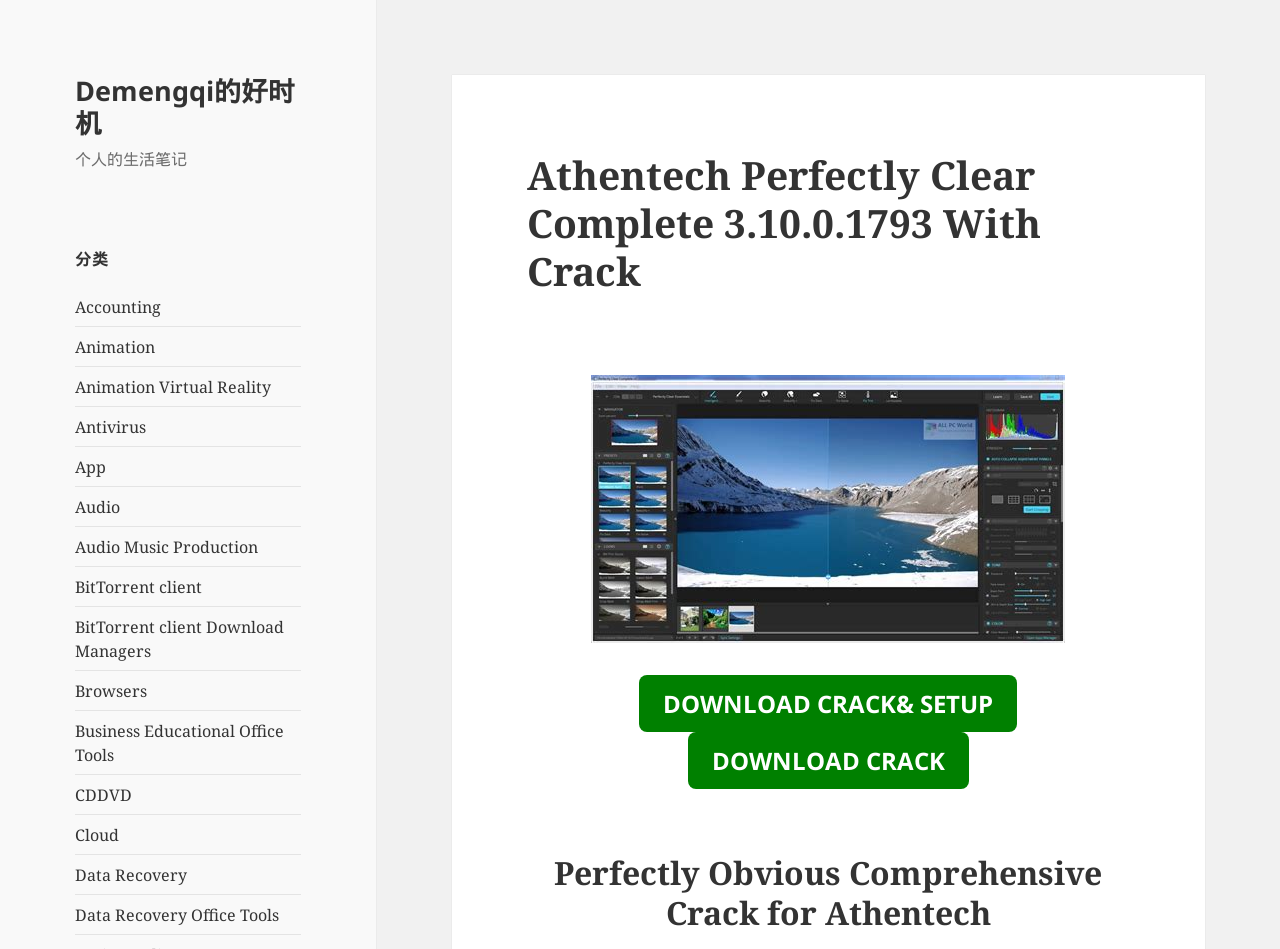Answer the question with a brief word or phrase:
What is the topic of the personal life note?

Accounting